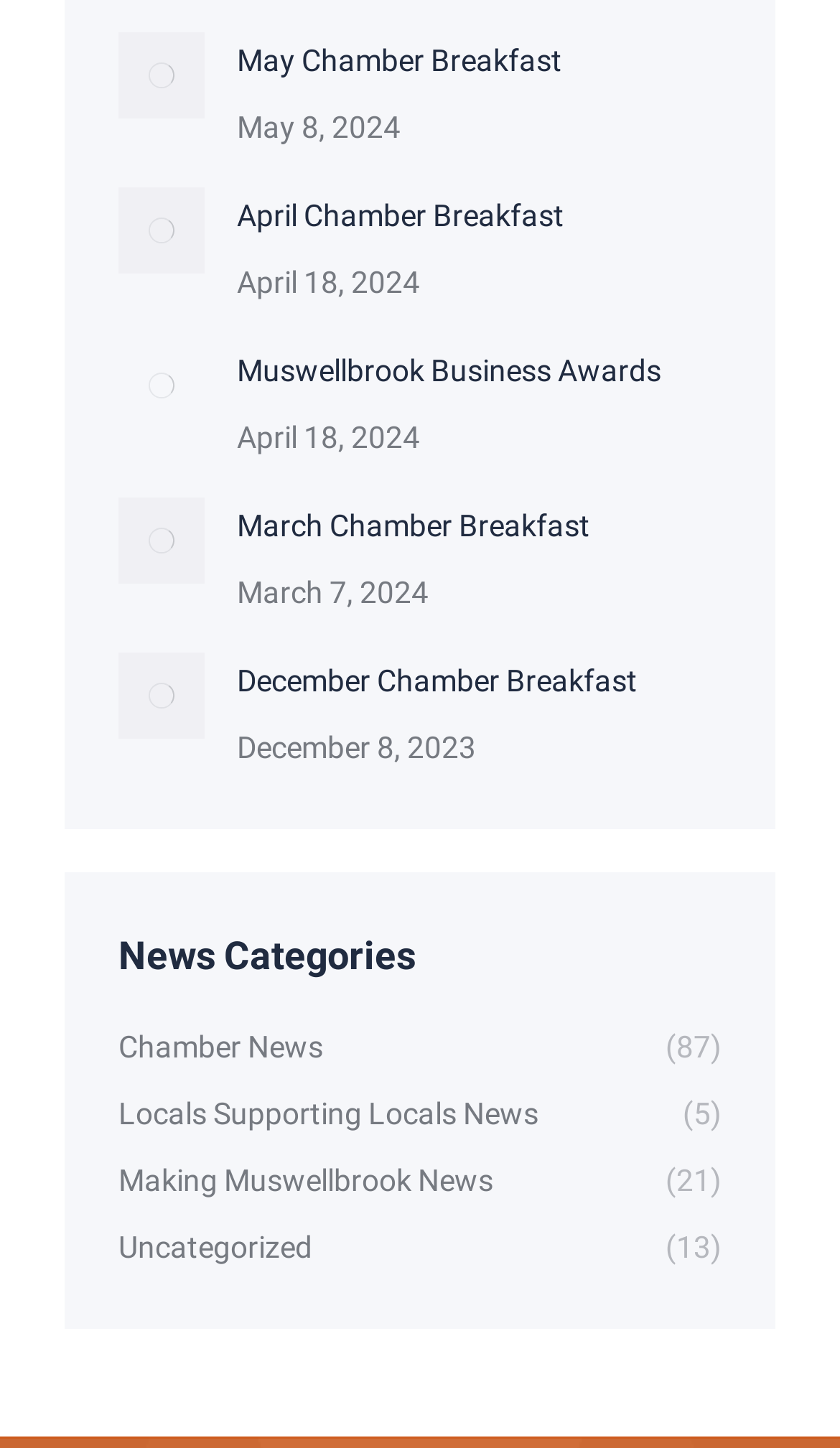Please reply to the following question using a single word or phrase: 
What is the title of the second news article?

April Chamber Breakfast